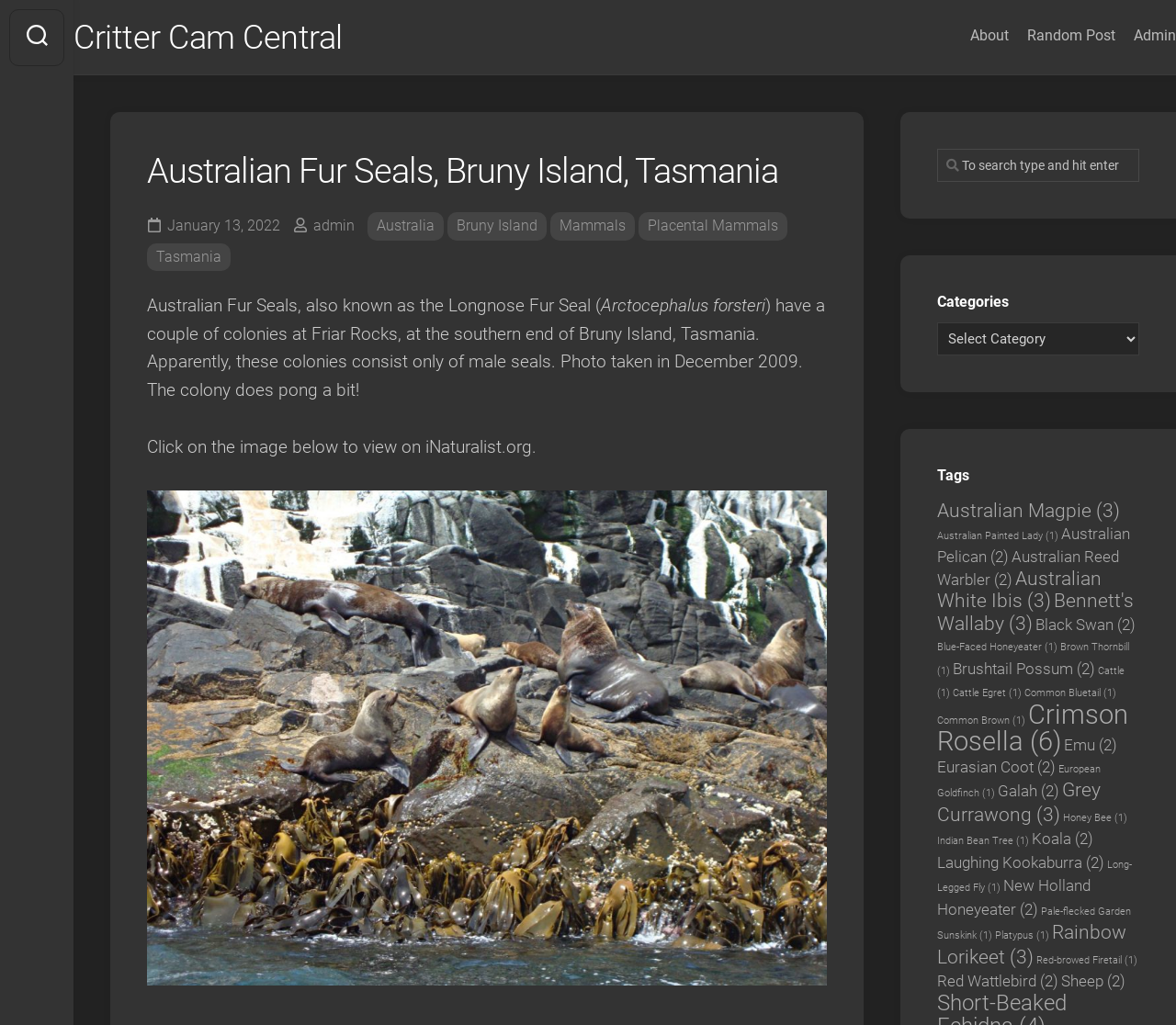Locate the UI element that matches the description admin in the webpage screenshot. Return the bounding box coordinates in the format (top-left x, top-left y, bottom-right x, bottom-right y), with values ranging from 0 to 1.

[0.266, 0.212, 0.302, 0.229]